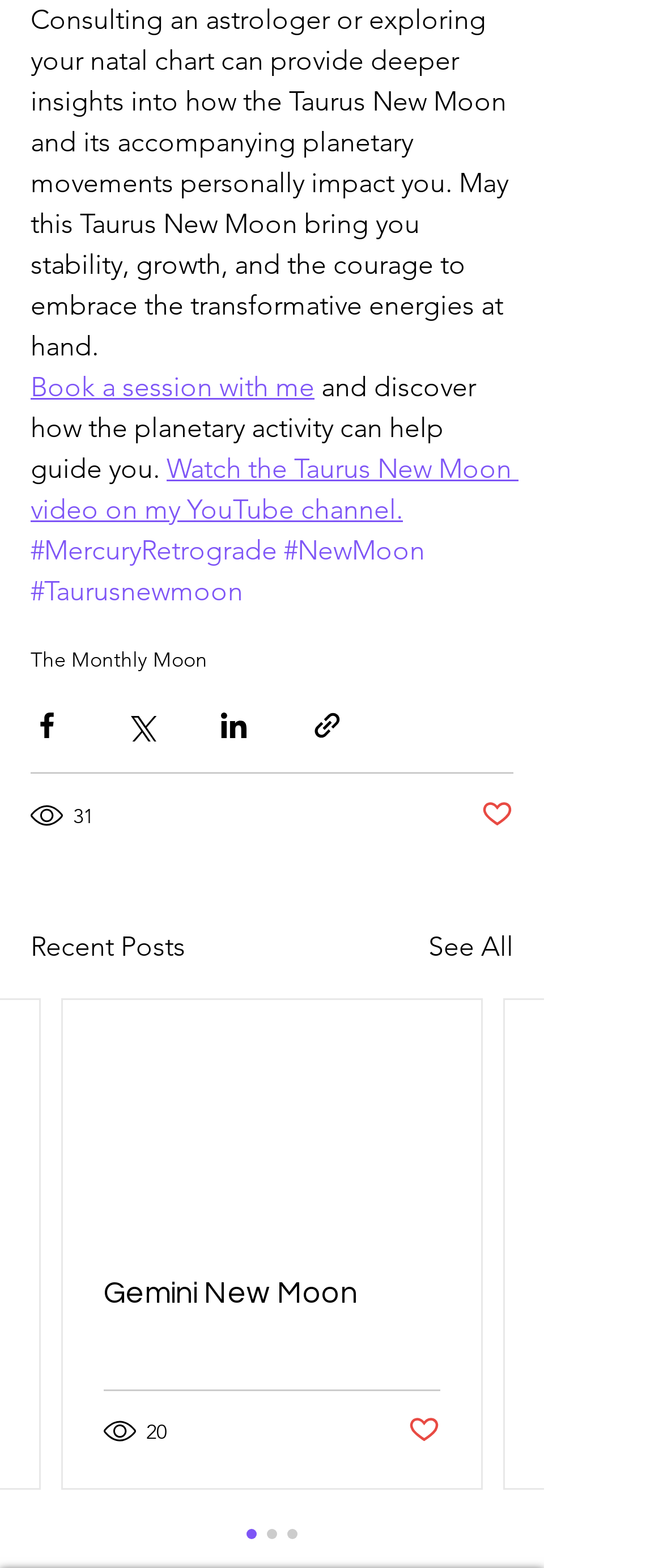Find the bounding box coordinates of the element I should click to carry out the following instruction: "view previous posts".

None